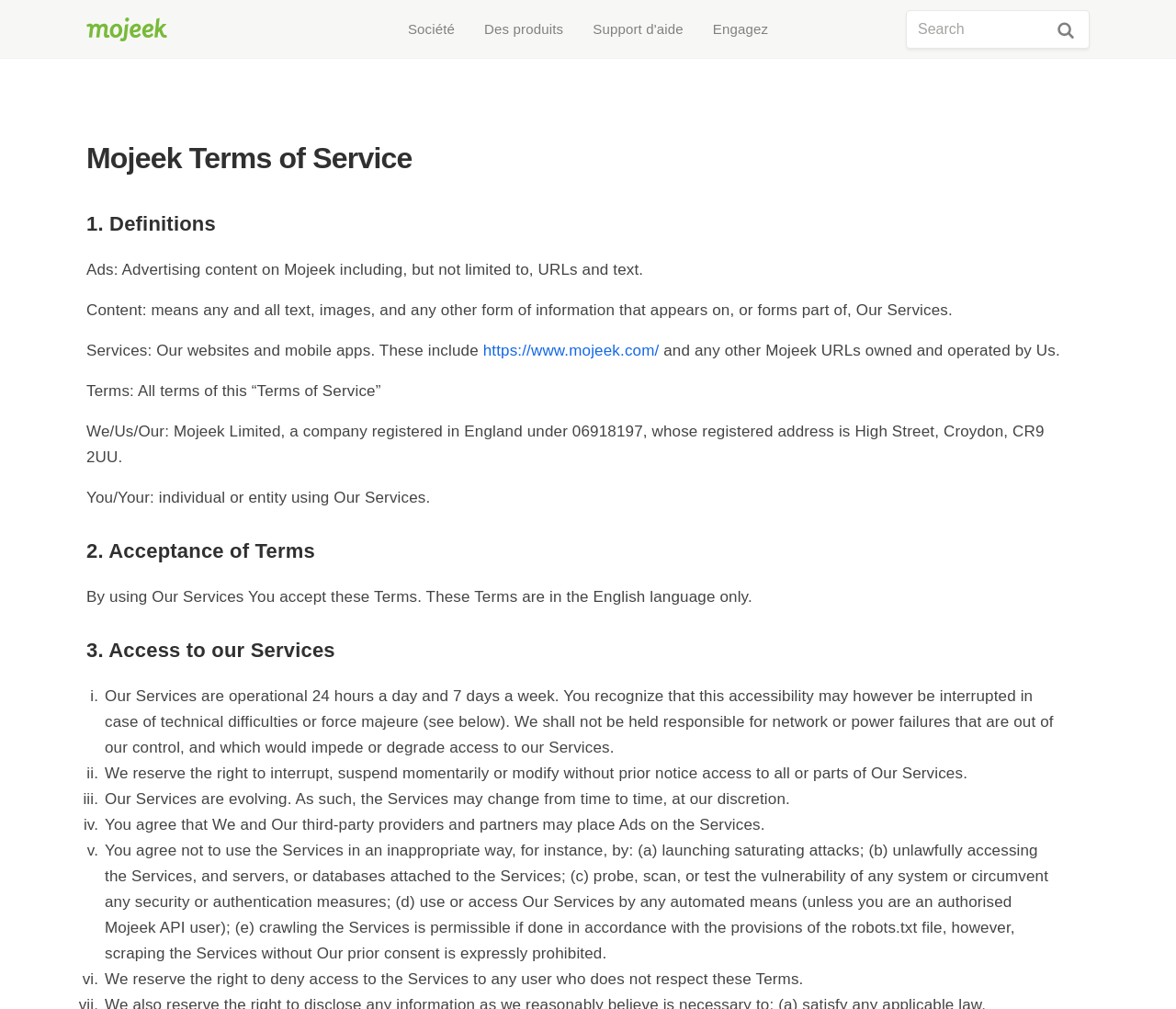Give a concise answer of one word or phrase to the question: 
What happens if a user does not respect these Terms?

Access to Services may be denied